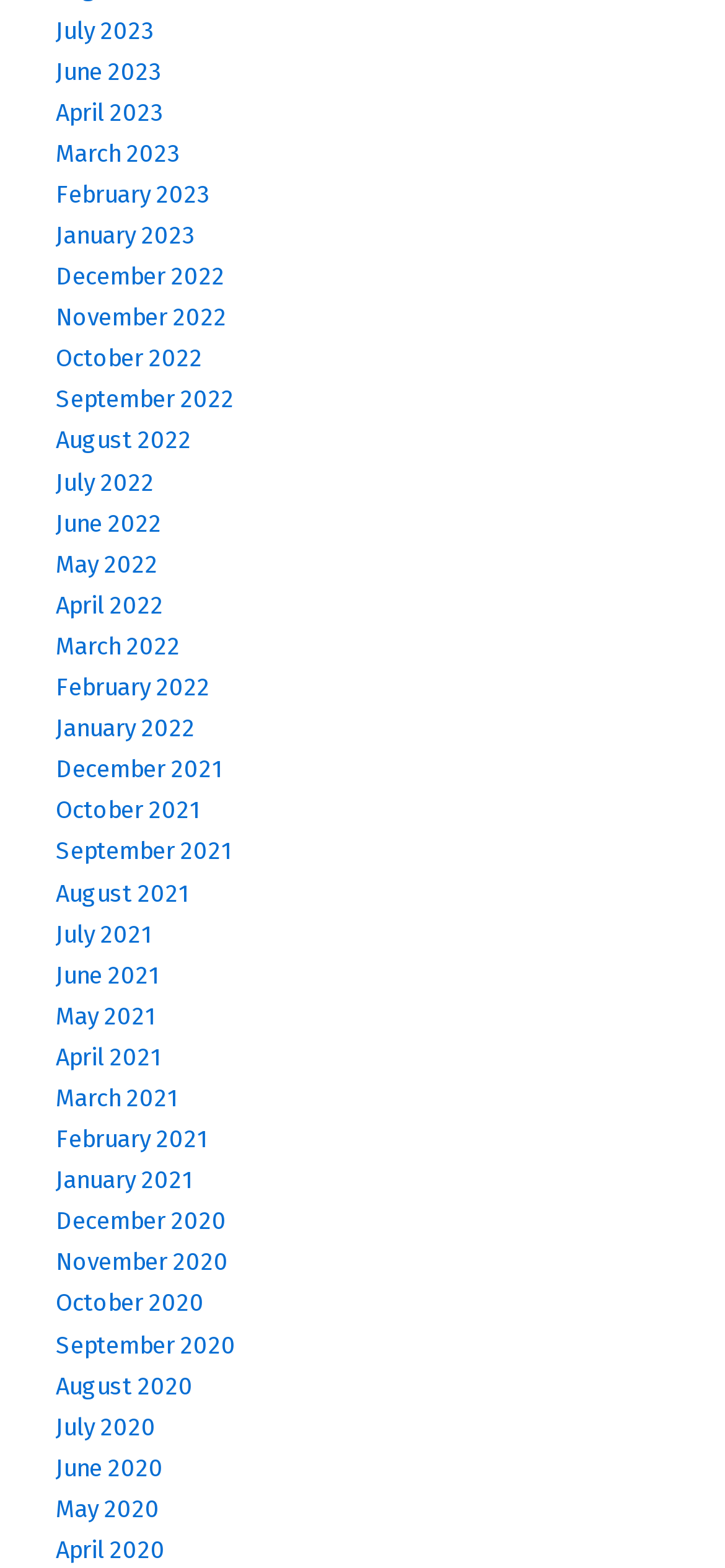Pinpoint the bounding box coordinates of the area that should be clicked to complete the following instruction: "View August 2020". The coordinates must be given as four float numbers between 0 and 1, i.e., [left, top, right, bottom].

[0.077, 0.875, 0.267, 0.892]